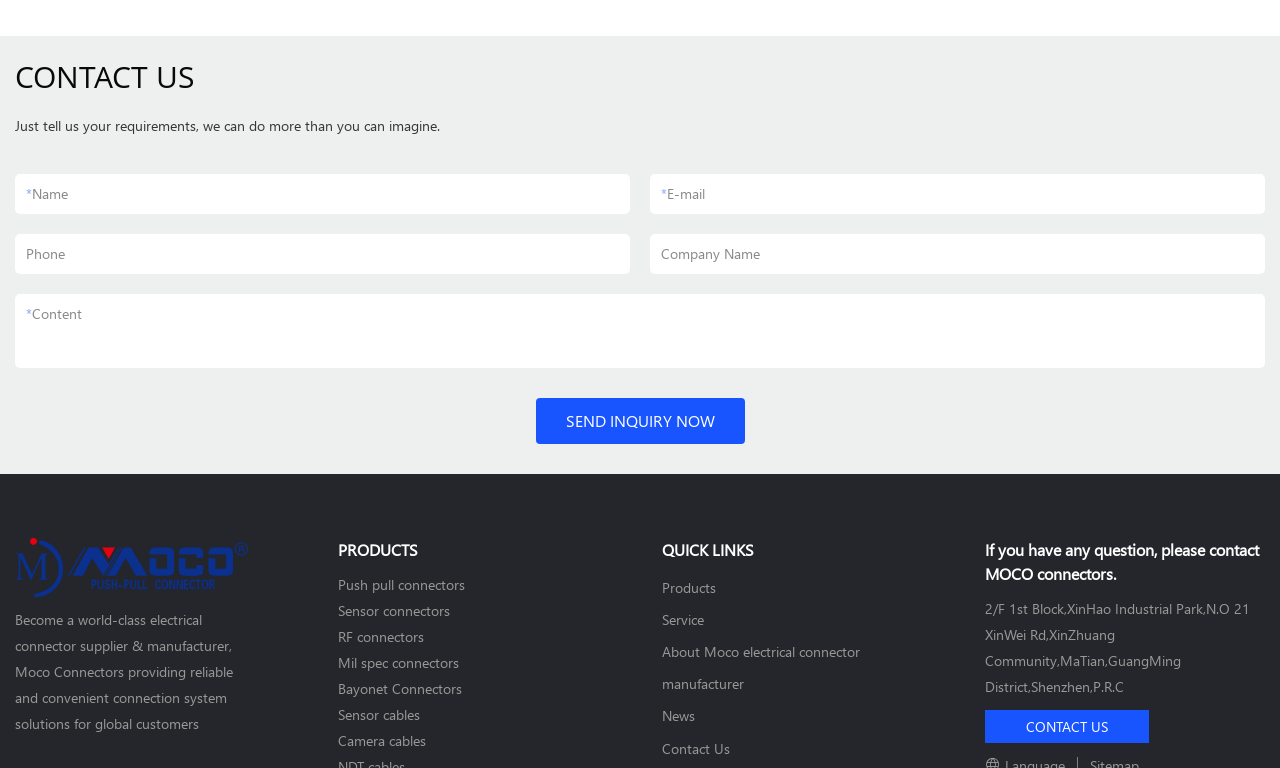Please provide the bounding box coordinates for the element that needs to be clicked to perform the following instruction: "Enter your name". The coordinates should be given as four float numbers between 0 and 1, i.e., [left, top, right, bottom].

[0.023, 0.227, 0.48, 0.277]